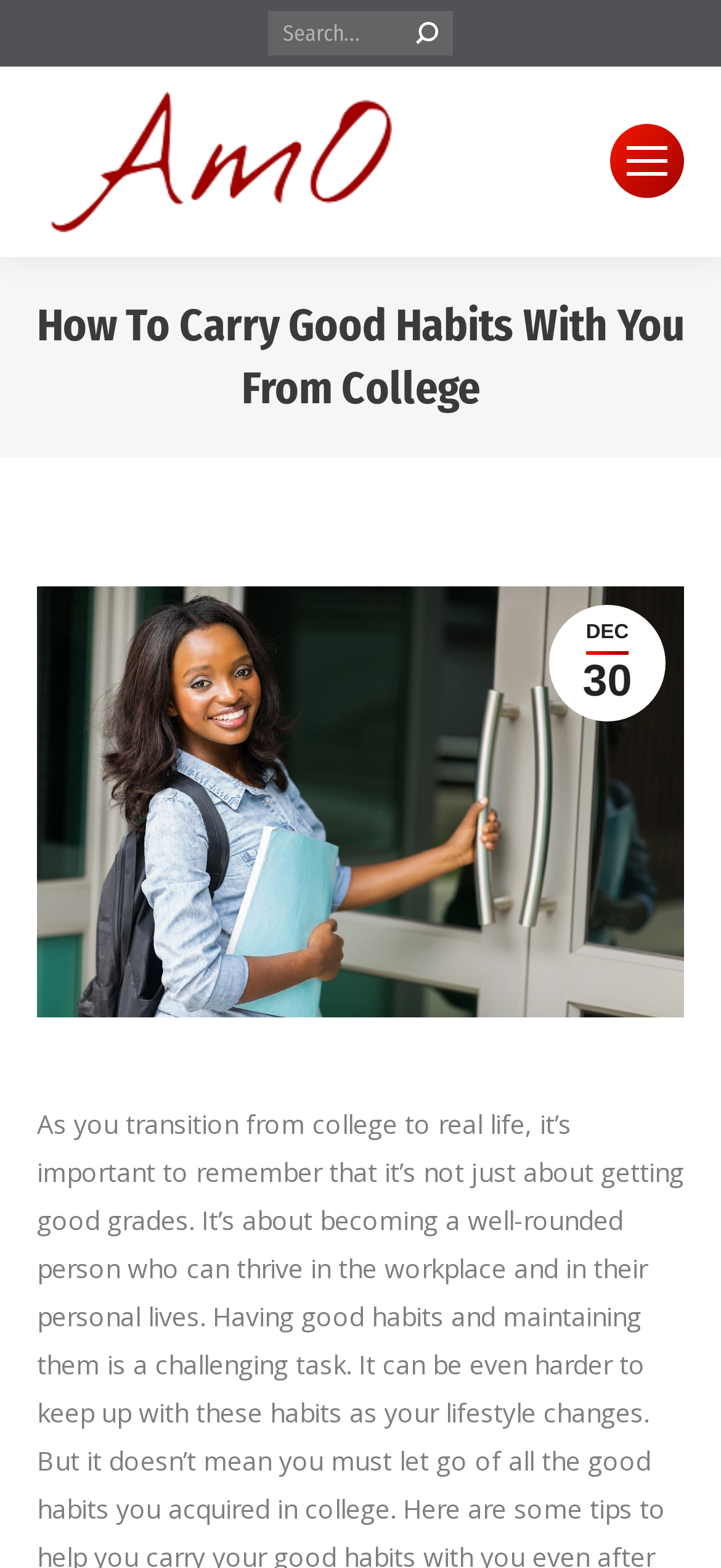What is the function of the 'Go to Top' link?
Based on the visual, give a brief answer using one word or a short phrase.

To scroll to the top